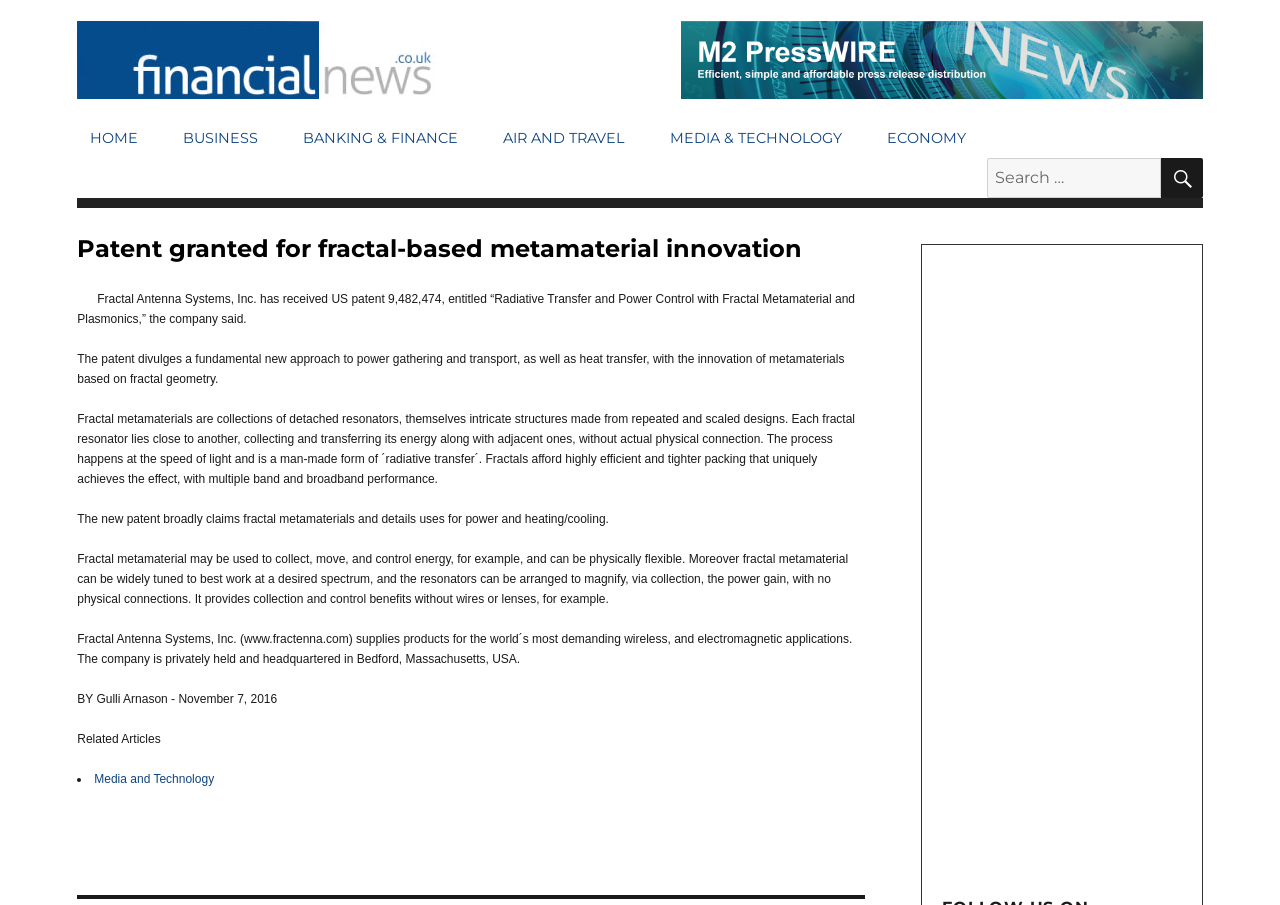Can you provide the bounding box coordinates for the element that should be clicked to implement the instruction: "View related articles"?

[0.06, 0.809, 0.126, 0.824]